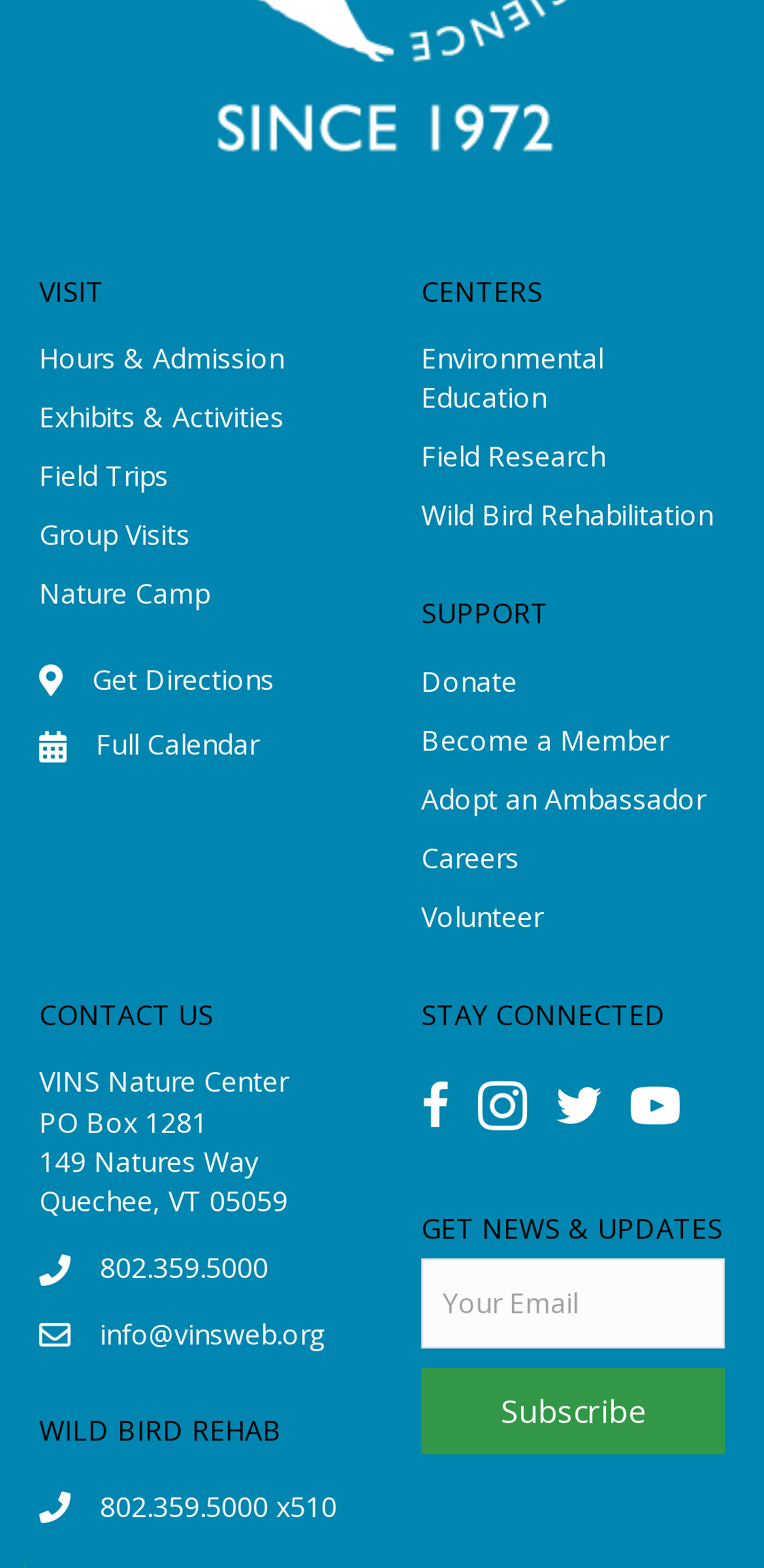Extract the bounding box for the UI element that matches this description: "Super Heroes Wanted".

None